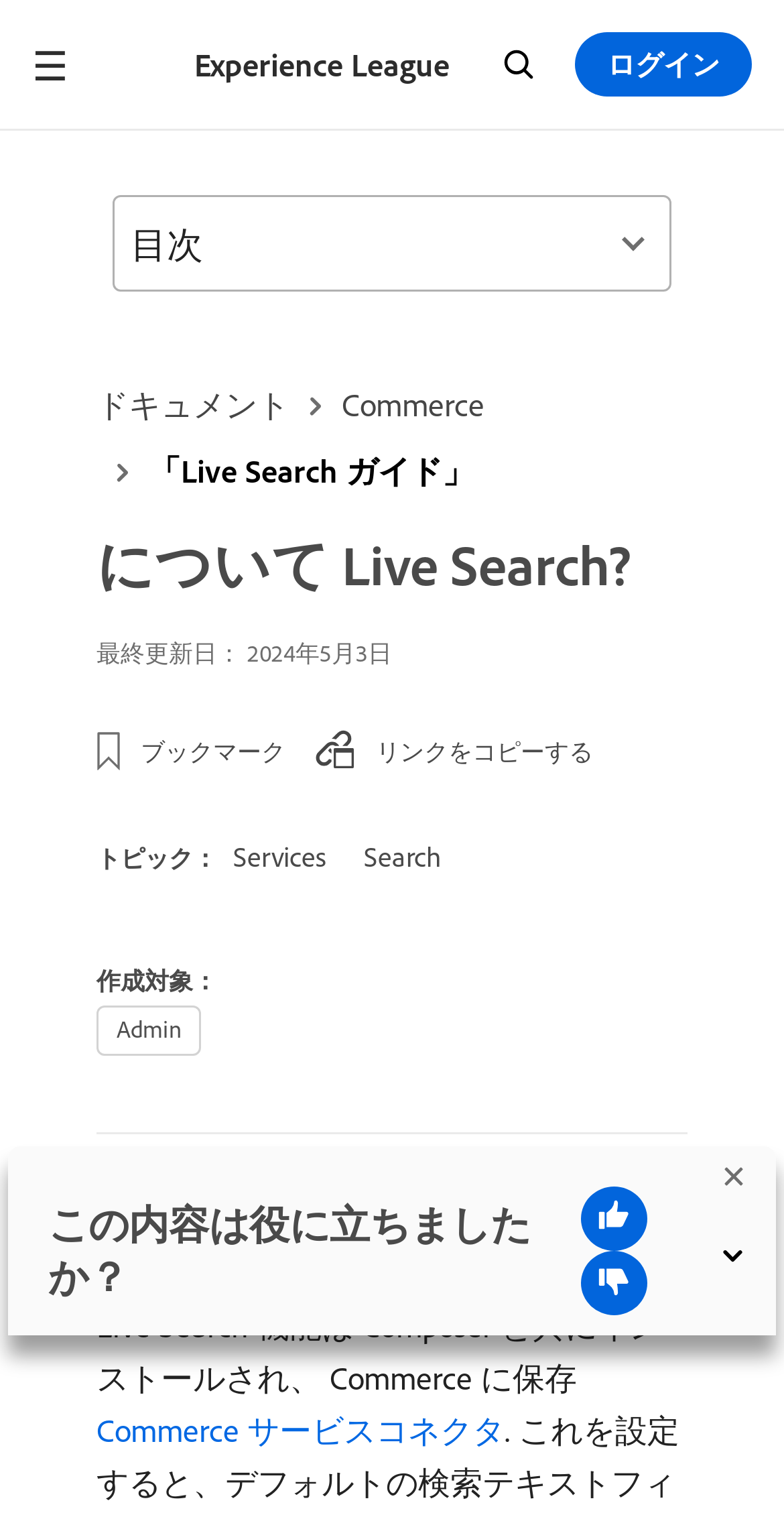Determine the bounding box of the UI component based on this description: "Commerce サービスコネクタ". The bounding box coordinates should be four float values between 0 and 1, i.e., [left, top, right, bottom].

[0.123, 0.931, 0.644, 0.957]